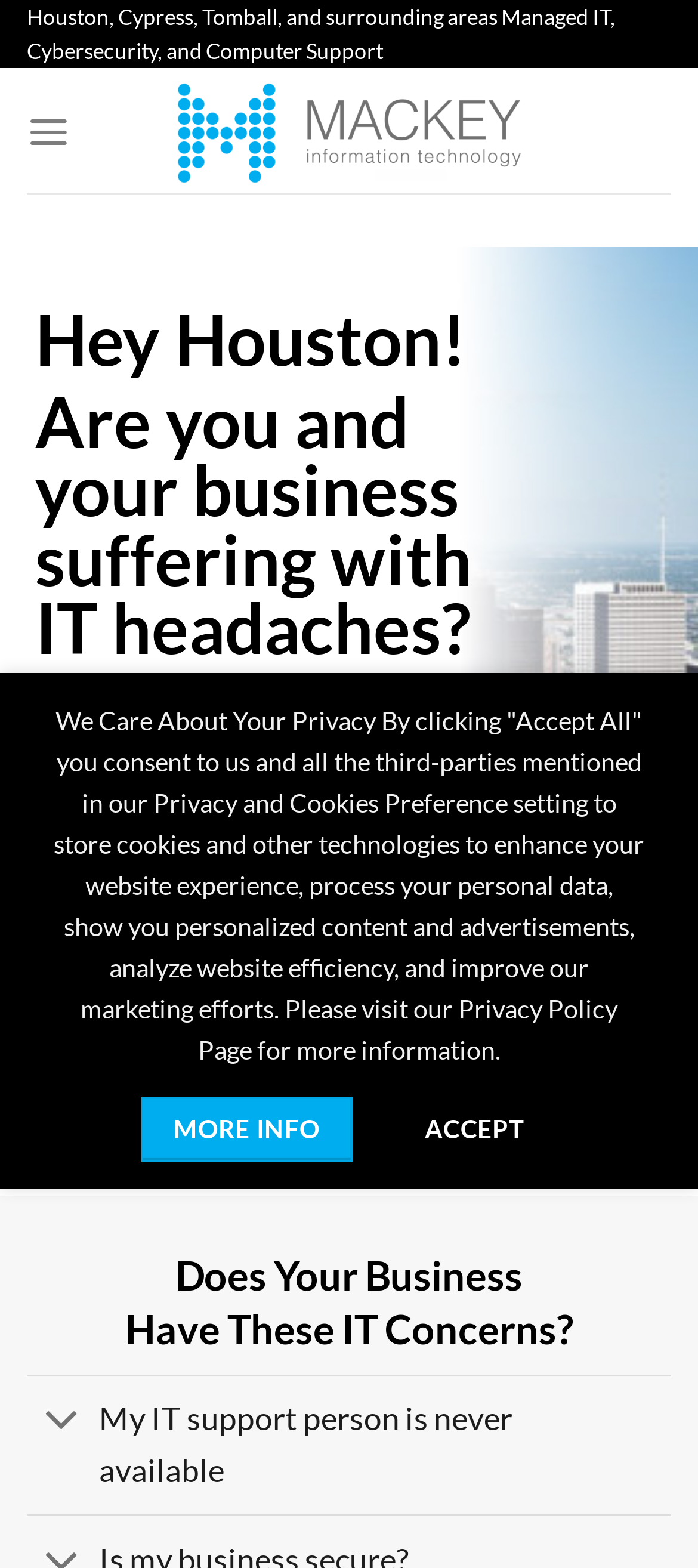Detail the features and information presented on the webpage.

The webpage appears to be a business website, specifically an IT services company, targeting businesses in Houston, Cypress, Tomball, and surrounding areas. 

At the top of the page, there is a heading that reads "Houston, Cypress, Tomball, and surrounding areas Managed IT, Cybersecurity, and Computer Support". Below this, there is a link with the same text, accompanied by an image. 

To the right of this link, there is a menu button labeled "Menu". When expanded, the menu displays an image of an aerial view of Downtown Houston, Texas. 

Below the menu, there are four headings that introduce the company's services. The first heading reads "Hey Houston!", followed by "Are you and your business suffering with IT headaches?" and then "Mackey Information Technology helps businesses in Houston, Cypress, Tomball, and surrounding areas with their Managed IT, Cybersecurity, and Computer Support needs." The fourth heading invites visitors to "Book a consult to learn how we can help you today!" with a prominent "BOOK A CONSULT" link below.

Further down the page, there is a heading that asks "Does Your Business Have These IT Concerns?" followed by a link labeled "Toggle My IT support person is never available", which expands to reveal more content.

At the bottom of the page, there is a notice about privacy and cookies, with links to "MORE INFO" and "ACCEPT" for visitors to manage their preferences.